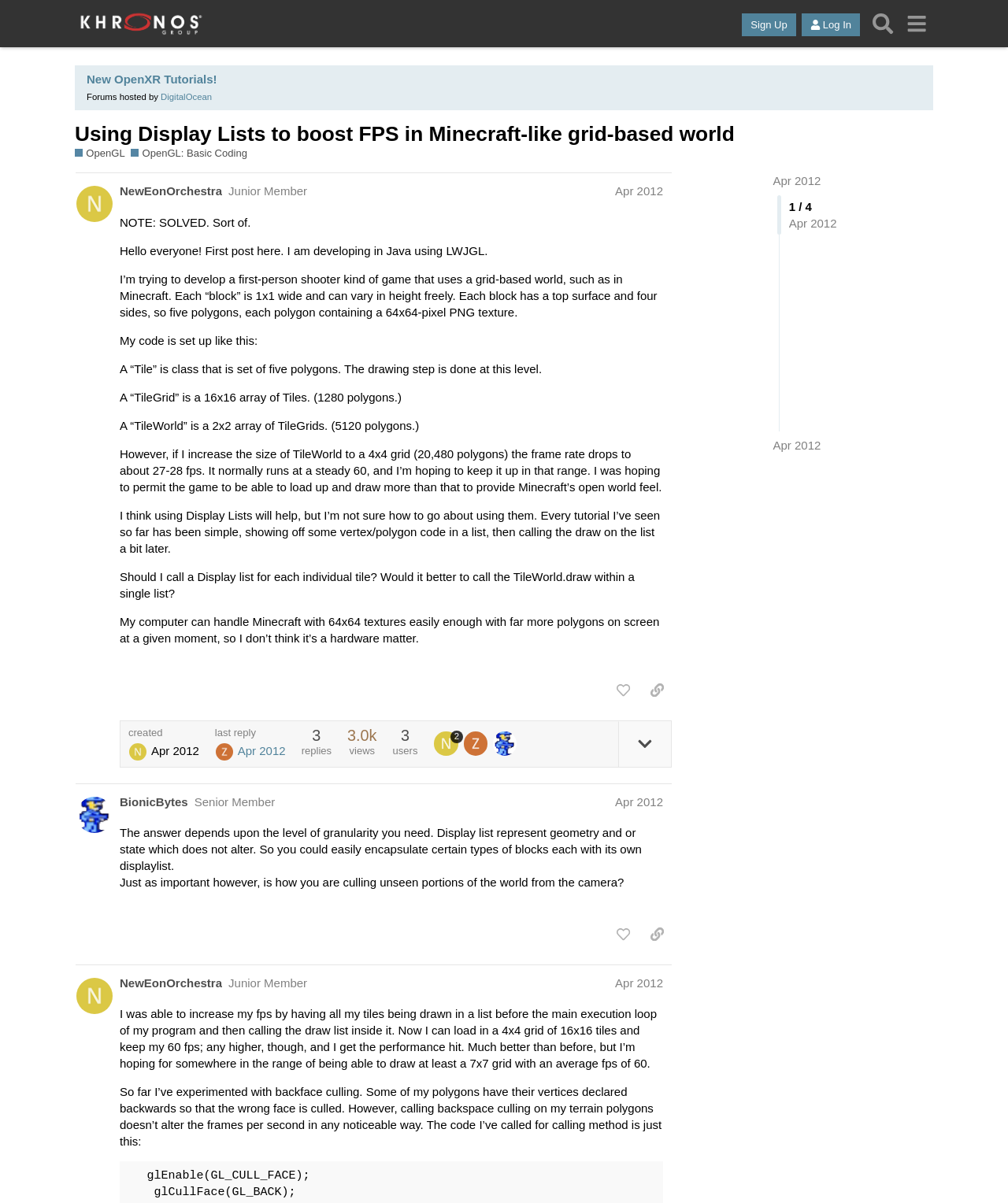Construct a comprehensive caption that outlines the webpage's structure and content.

This webpage is a forum discussion on the Khronos Forums, specifically in the OpenGL: Basic Coding section. At the top, there is a header with a logo and links to sign up, log in, and search. Below the header, there is a navigation menu with links to various sections of the forum.

The main content of the page is a discussion thread with two posts. The first post, by NewEonOrchestra, is a question about optimizing the frame rate in a Minecraft-like game using display lists. The post describes the game's architecture, including the use of tiles, tile grids, and tile worlds, and asks for advice on how to improve performance. The text is divided into several paragraphs, with some code snippets and technical details.

Below the first post, there are several buttons and links, including "like this post," "copy a link to this post to clipboard," and "expand topic details." There is also information about the post, including the date and time it was created, the number of replies and views, and the users who have participated in the discussion.

The second post, by BionicBytes, is a response to the first post, offering advice on how to use display lists and culling to improve performance. The post is similar in structure to the first post, with several paragraphs of text and some technical details.

Throughout the page, there are various links and buttons that allow users to navigate the forum, participate in the discussion, and access additional information.